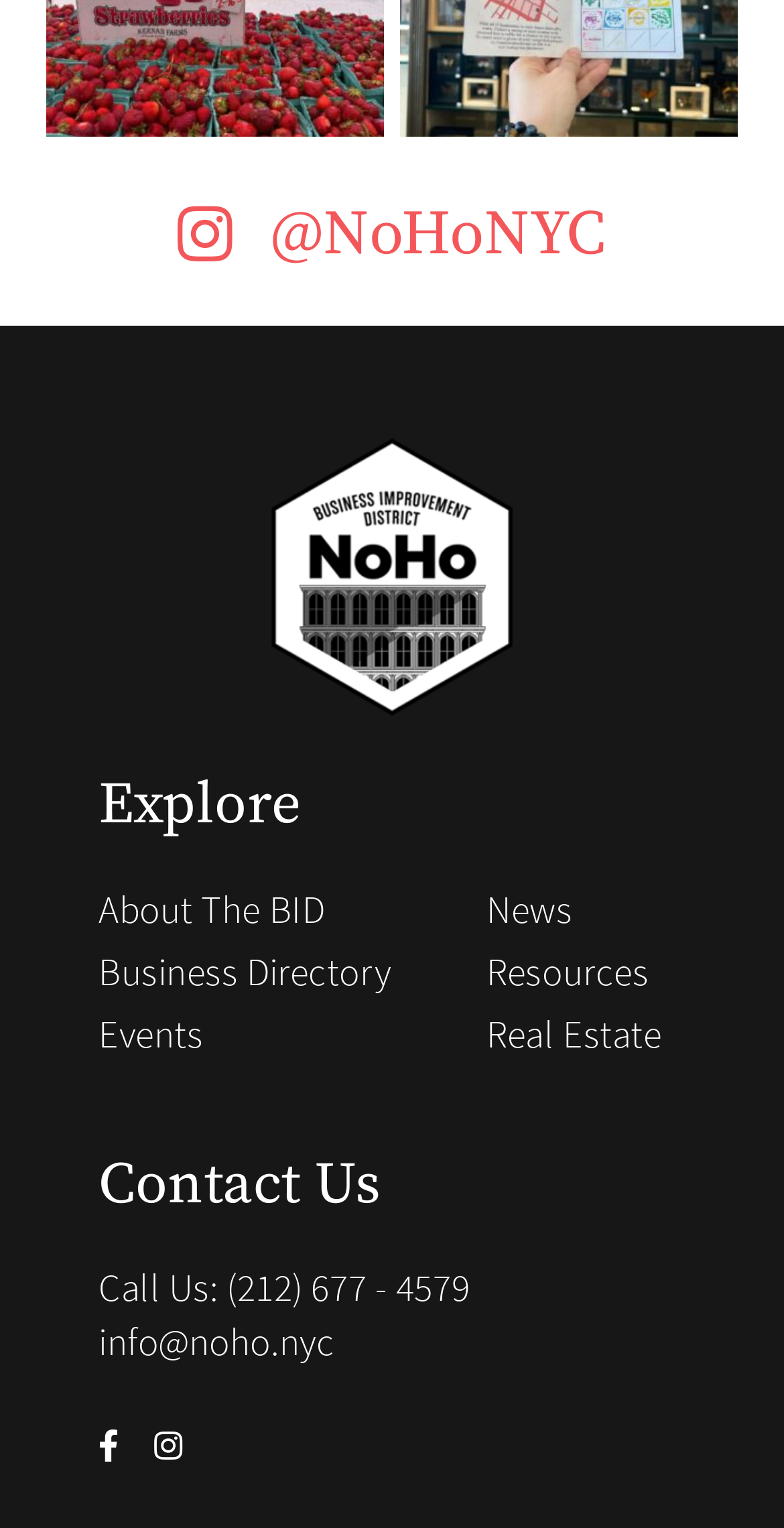Provide your answer in one word or a succinct phrase for the question: 
How can I contact the business district?

Call or email